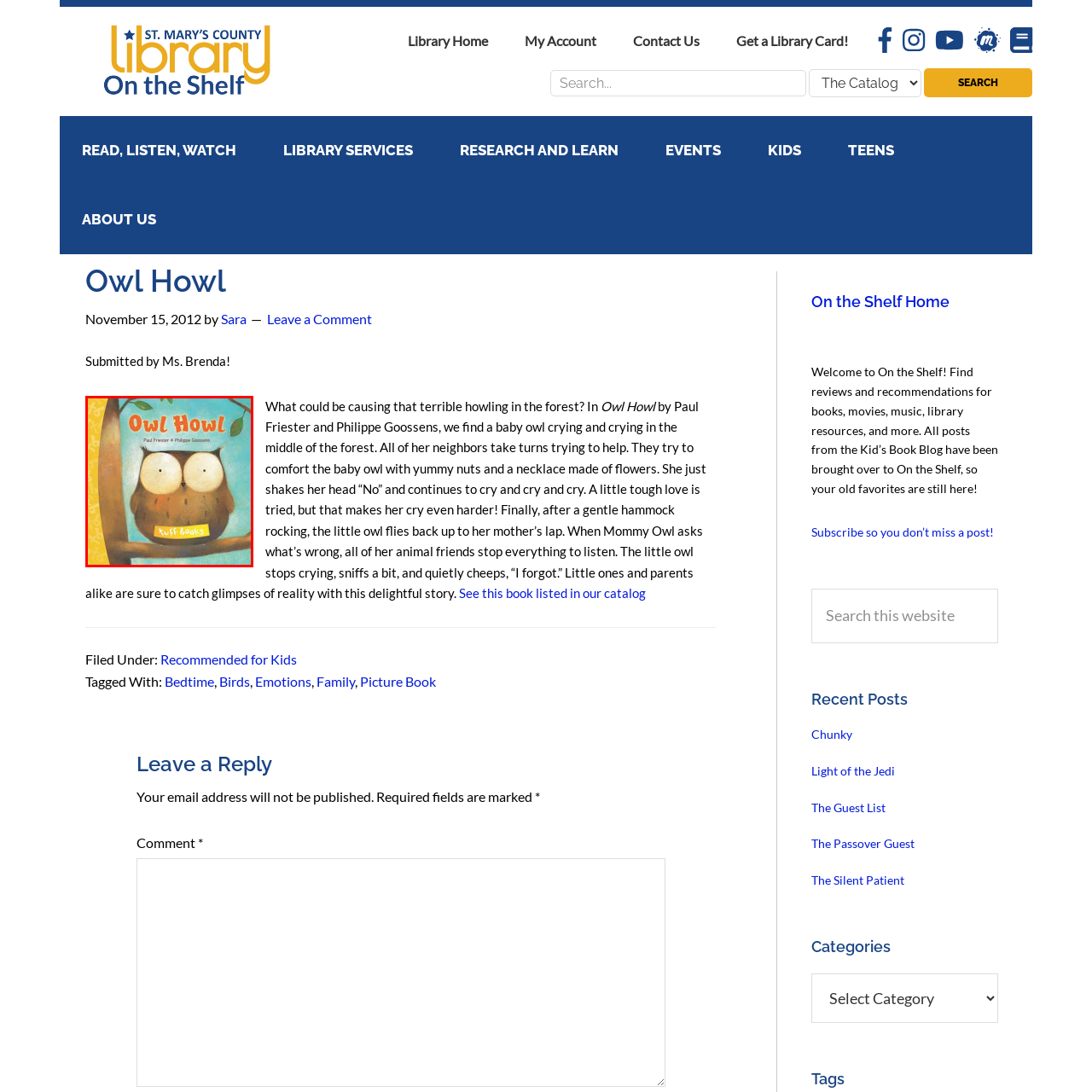Examine the portion within the green circle, What series does the book 'Owl Howl' belong to? 
Reply succinctly with a single word or phrase.

Tuff books